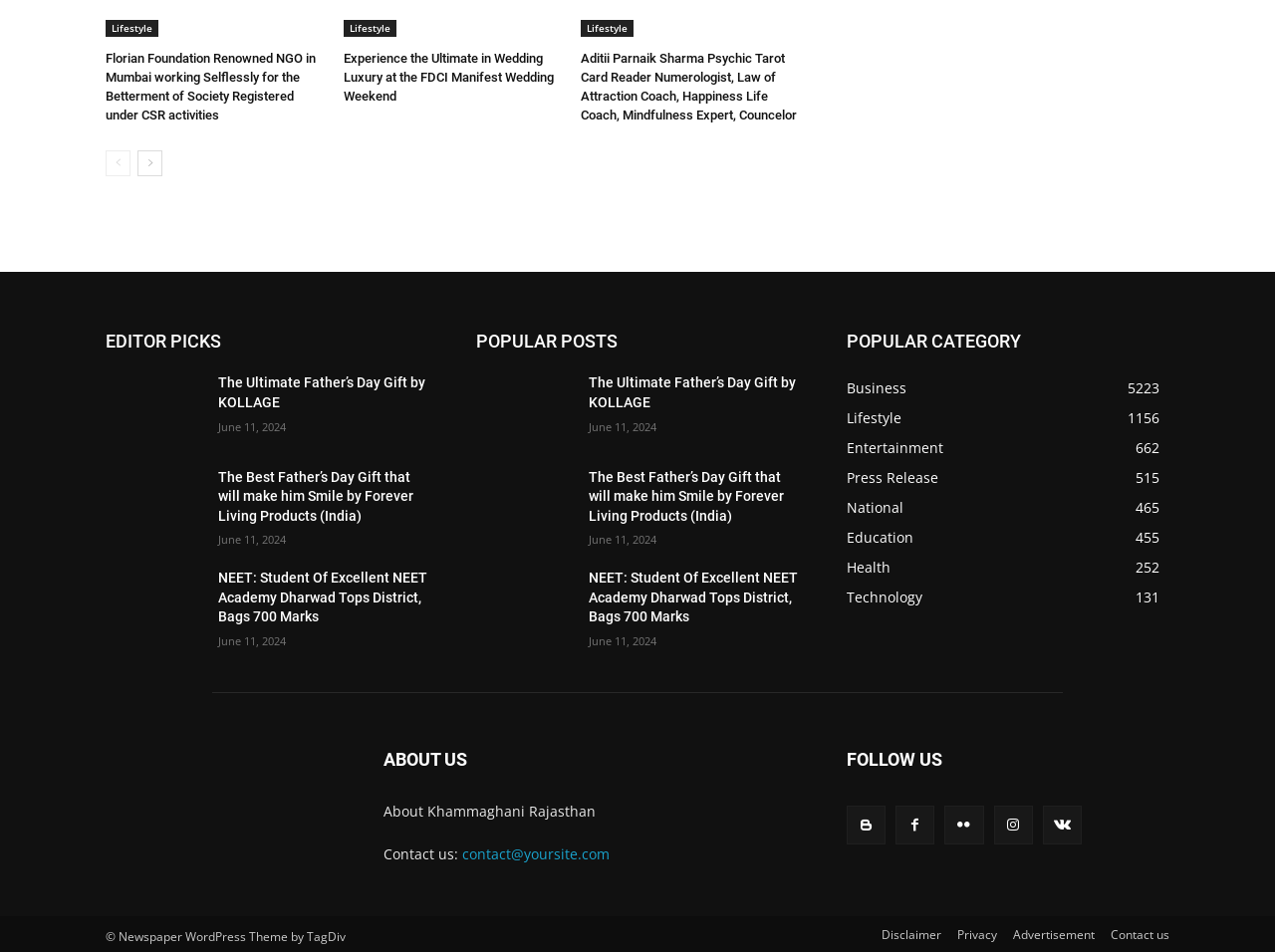Predict the bounding box of the UI element that fits this description: "Contact us".

[0.871, 0.968, 0.917, 0.99]